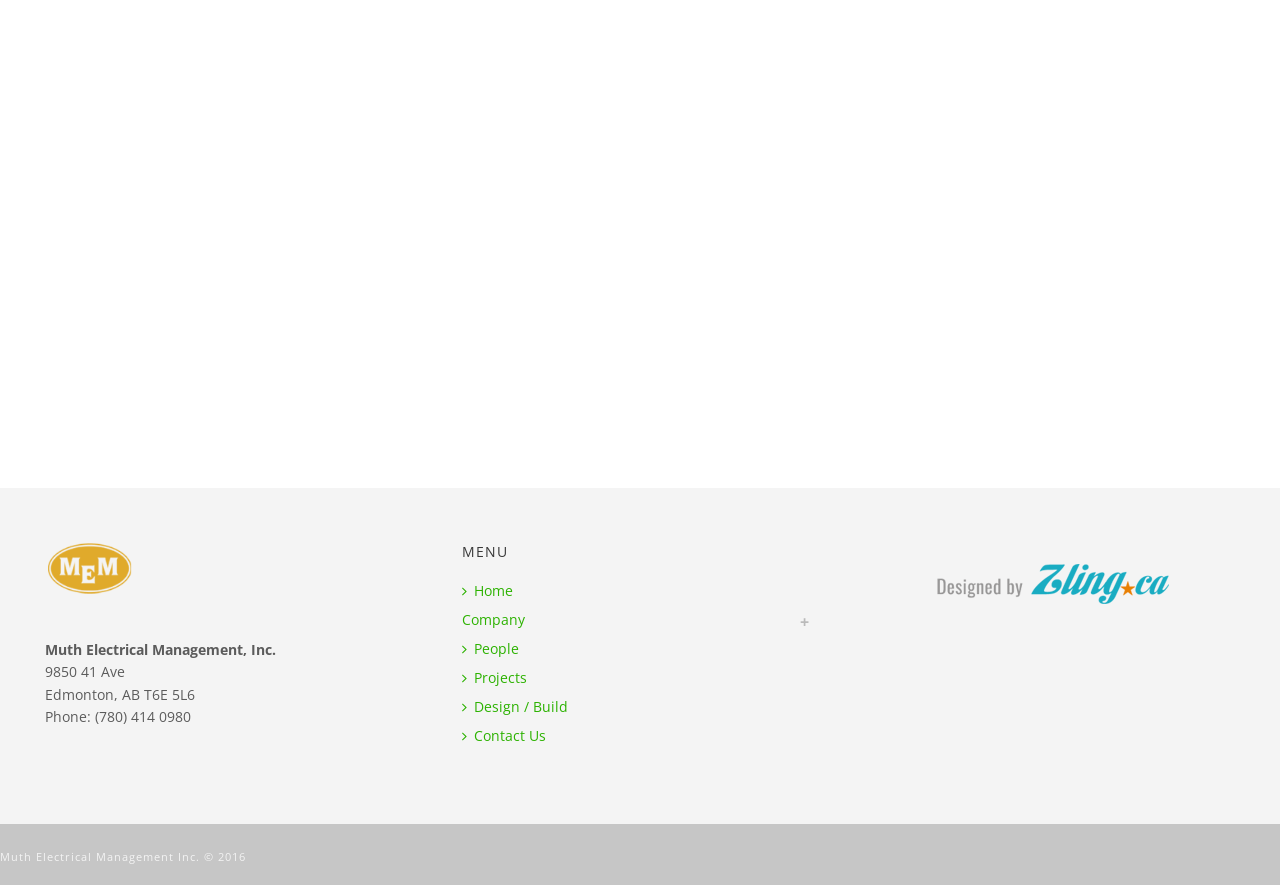Give a short answer to this question using one word or a phrase:
What is the name of the company?

Muth Electrical Management, Inc.